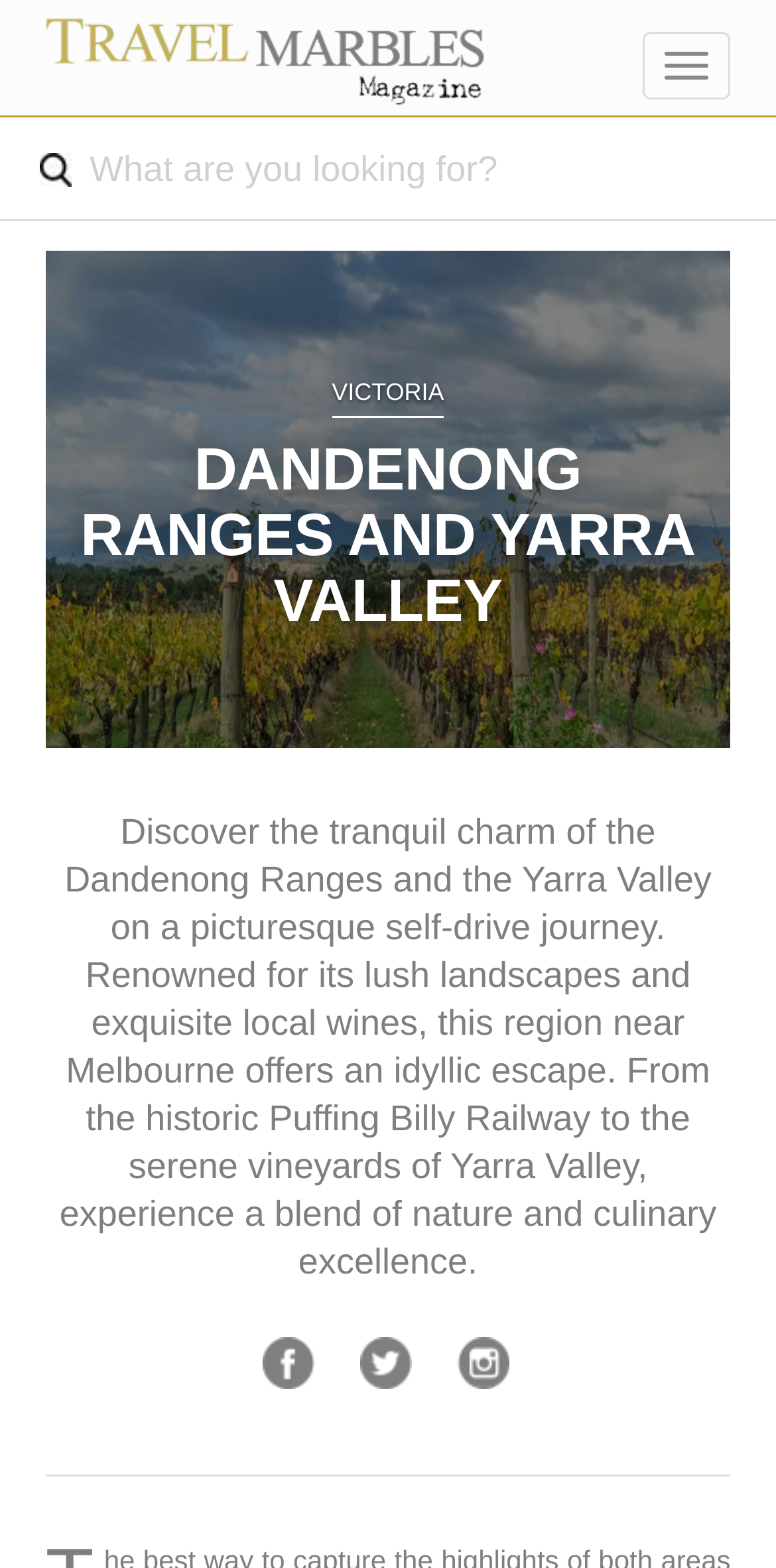What is the theme of the scenic drive?
Provide a detailed and extensive answer to the question.

I found this answer by reading the StaticText element that describes the region, which mentions a blend of nature and culinary excellence.